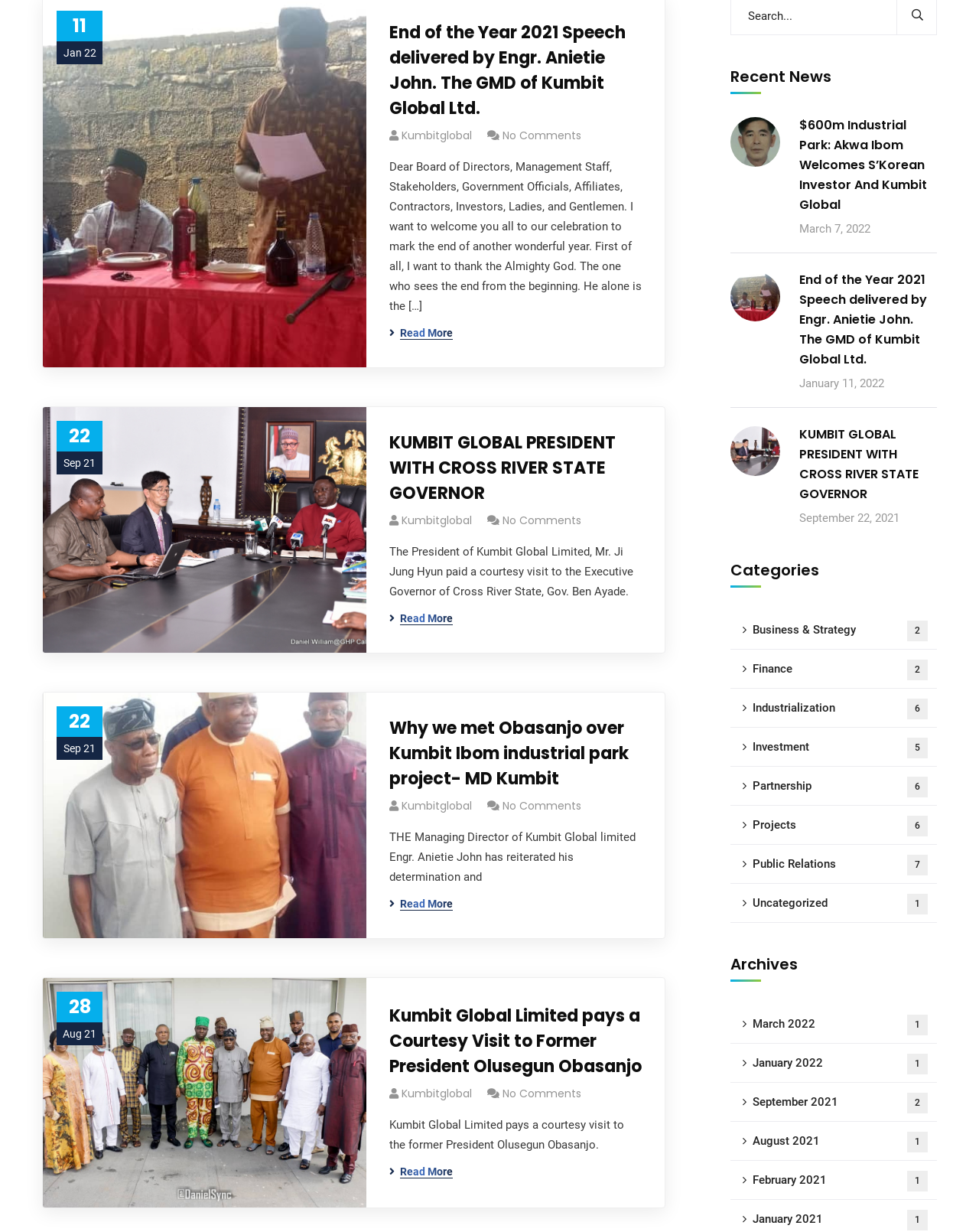From the element description: "Business & Strategy 2", extract the bounding box coordinates of the UI element. The coordinates should be expressed as four float numbers between 0 and 1, in the order [left, top, right, bottom].

[0.746, 0.496, 0.957, 0.528]